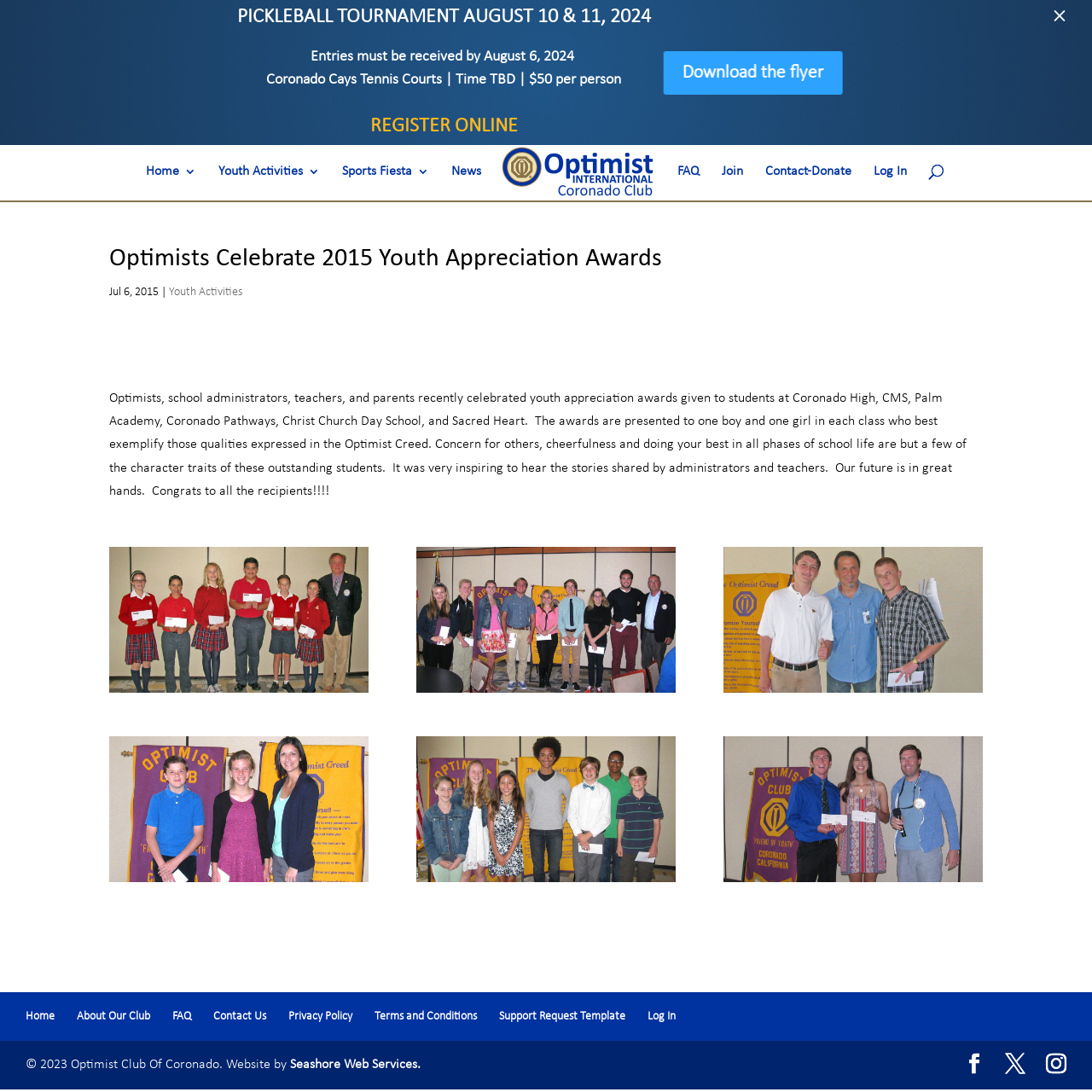Identify the coordinates of the bounding box for the element that must be clicked to accomplish the instruction: "Read the opinion on World Environment Day".

None